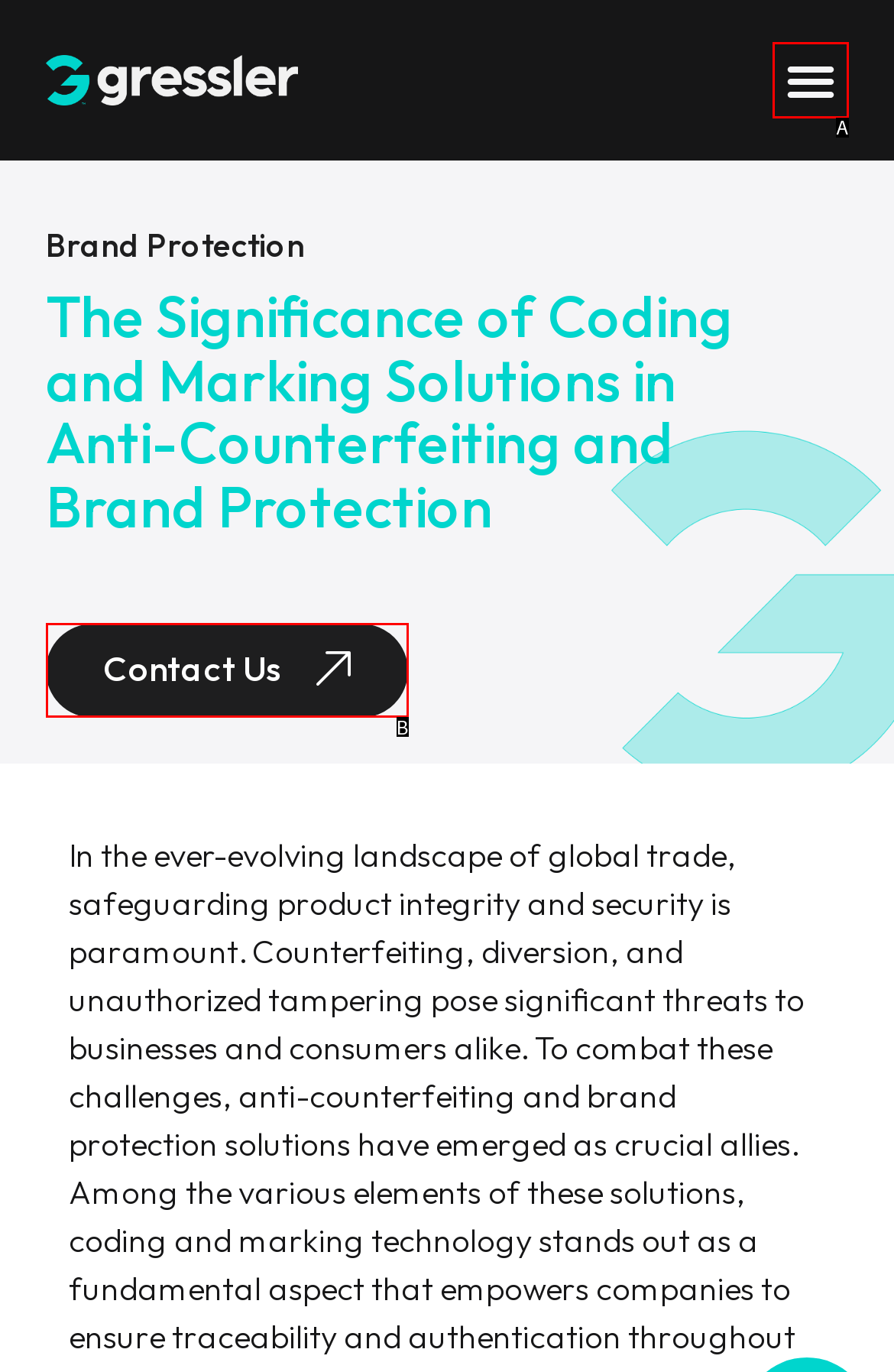Look at the description: Menu
Determine the letter of the matching UI element from the given choices.

A